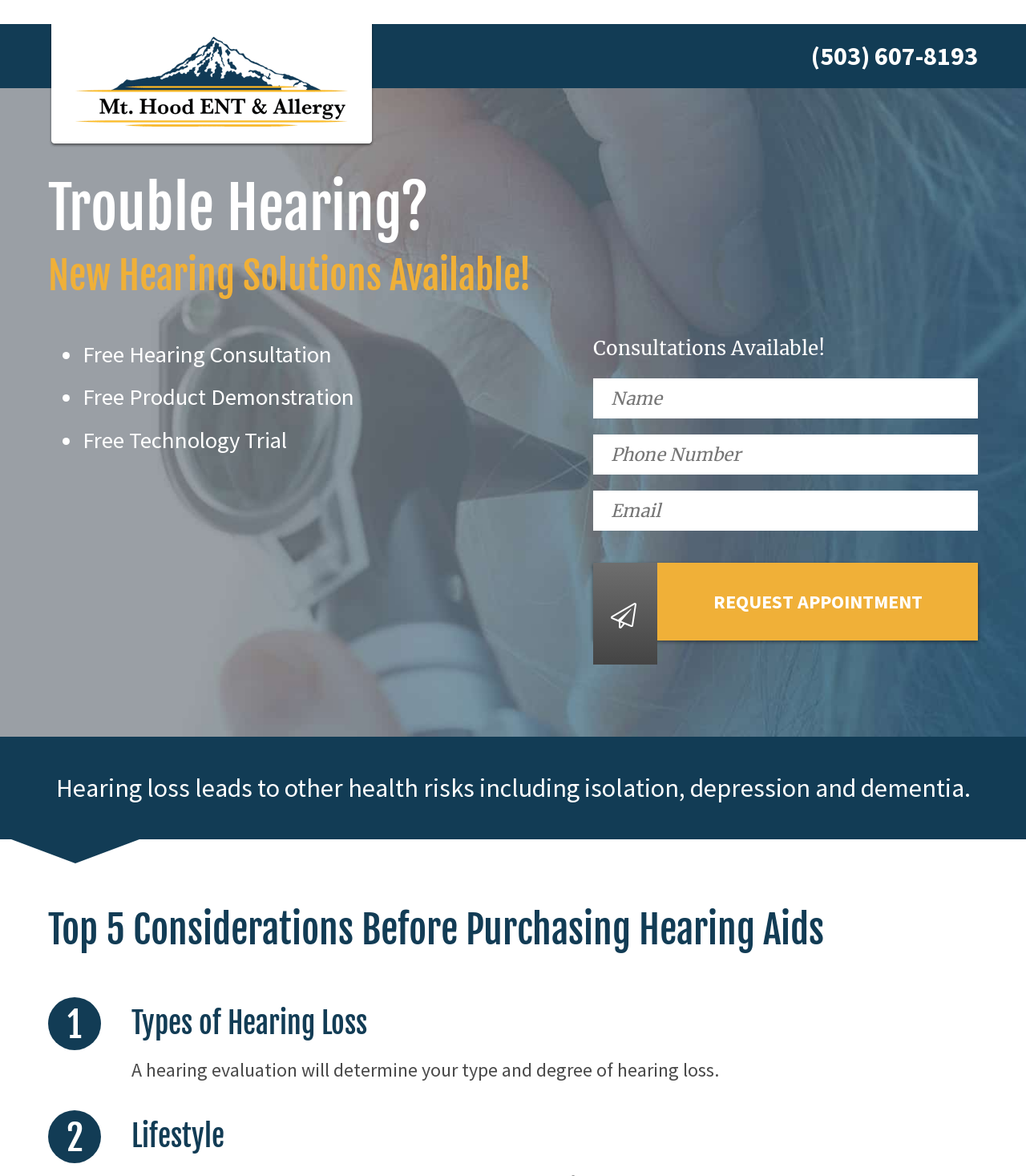Provide a brief response to the question using a single word or phrase: 
What is the consequence of hearing loss?

Isolation, depression, dementia